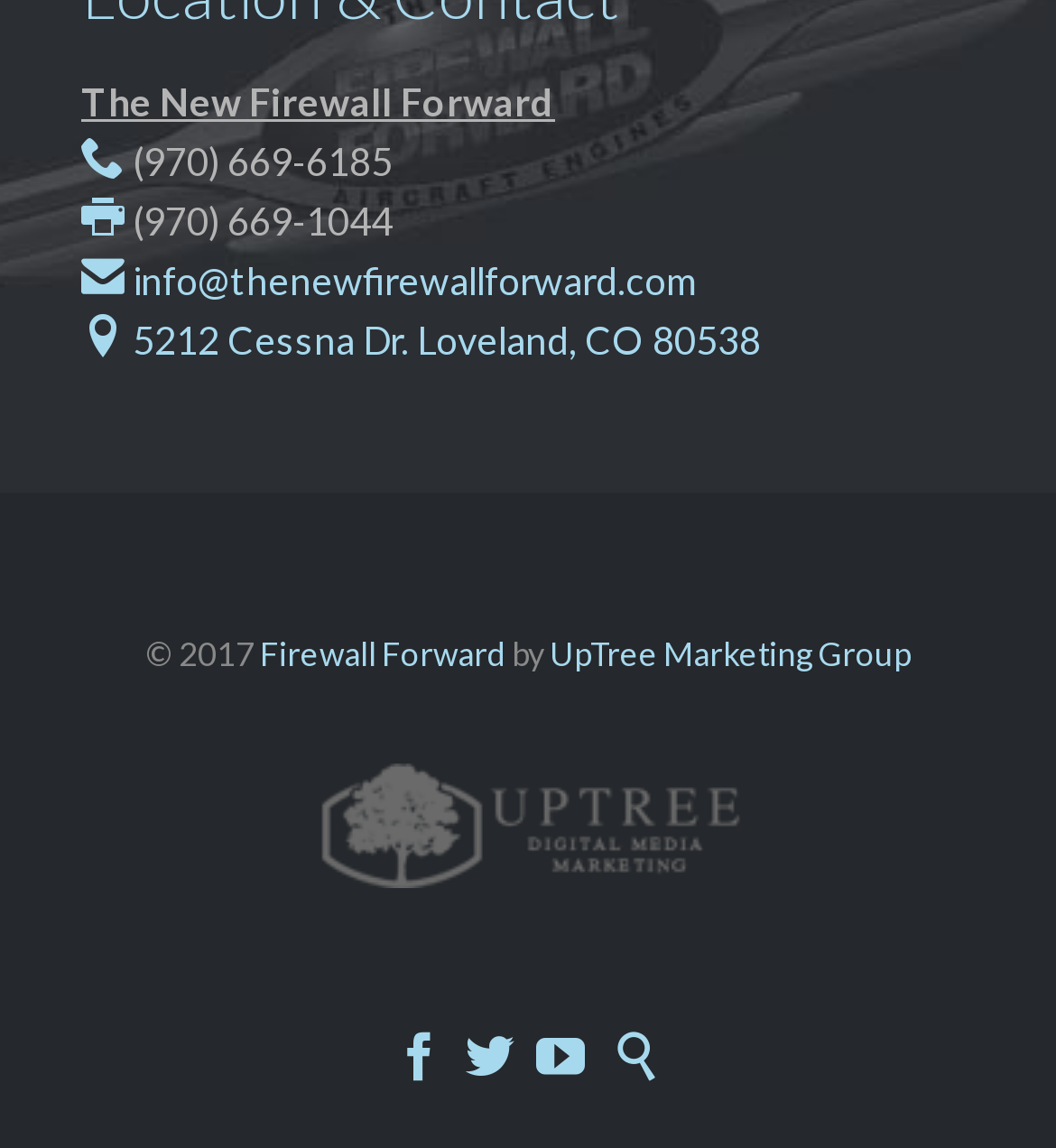What is the email address?
Please use the visual content to give a single word or phrase answer.

info@thenewfirewallforward.com